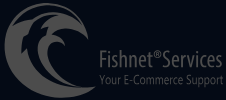Summarize the image with a detailed caption.

The image showcases the logo of Fishnet Services, a company specializing in e-commerce support. The logo features a stylized fishnet design, symbolizing connectivity and support in the digital marketplace. Accompanying the emblem is the text "Fishnet® Services," which highlights their brand identity, followed by the tagline "Your E-Commerce Support." This highlights the company's focus on providing specialized assistance and resources for businesses operating online, embodying their commitment to enhancing e-commerce experiences. The overall design is sleek and professional, resonating with their target audience in the e-commerce sector.